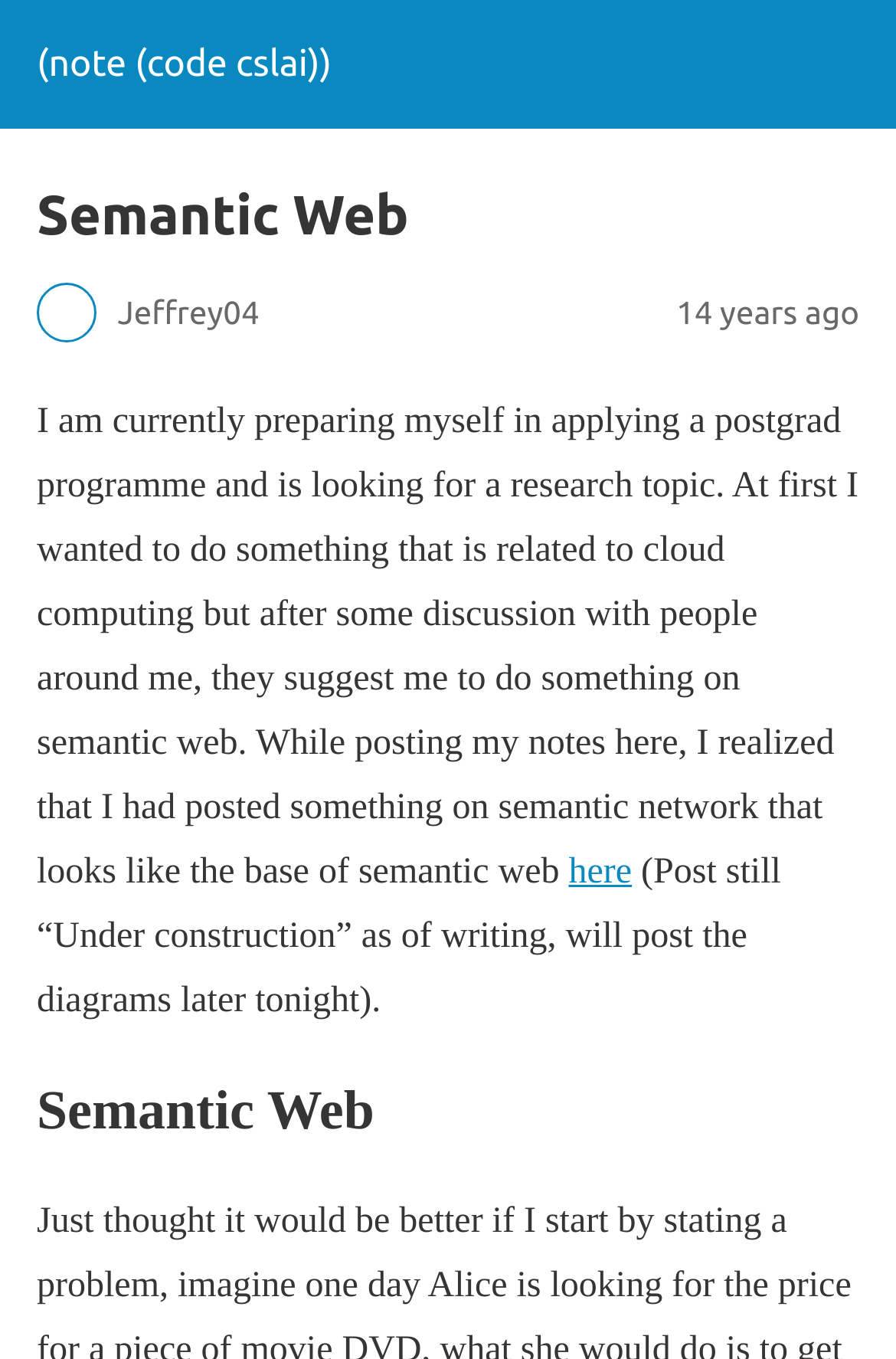What is the author's current status of the post?
Give a detailed response to the question by analyzing the screenshot.

The author mentions that the post is still 'Under construction' as of writing, and will post the diagrams later tonight, indicating that the post is not yet complete.